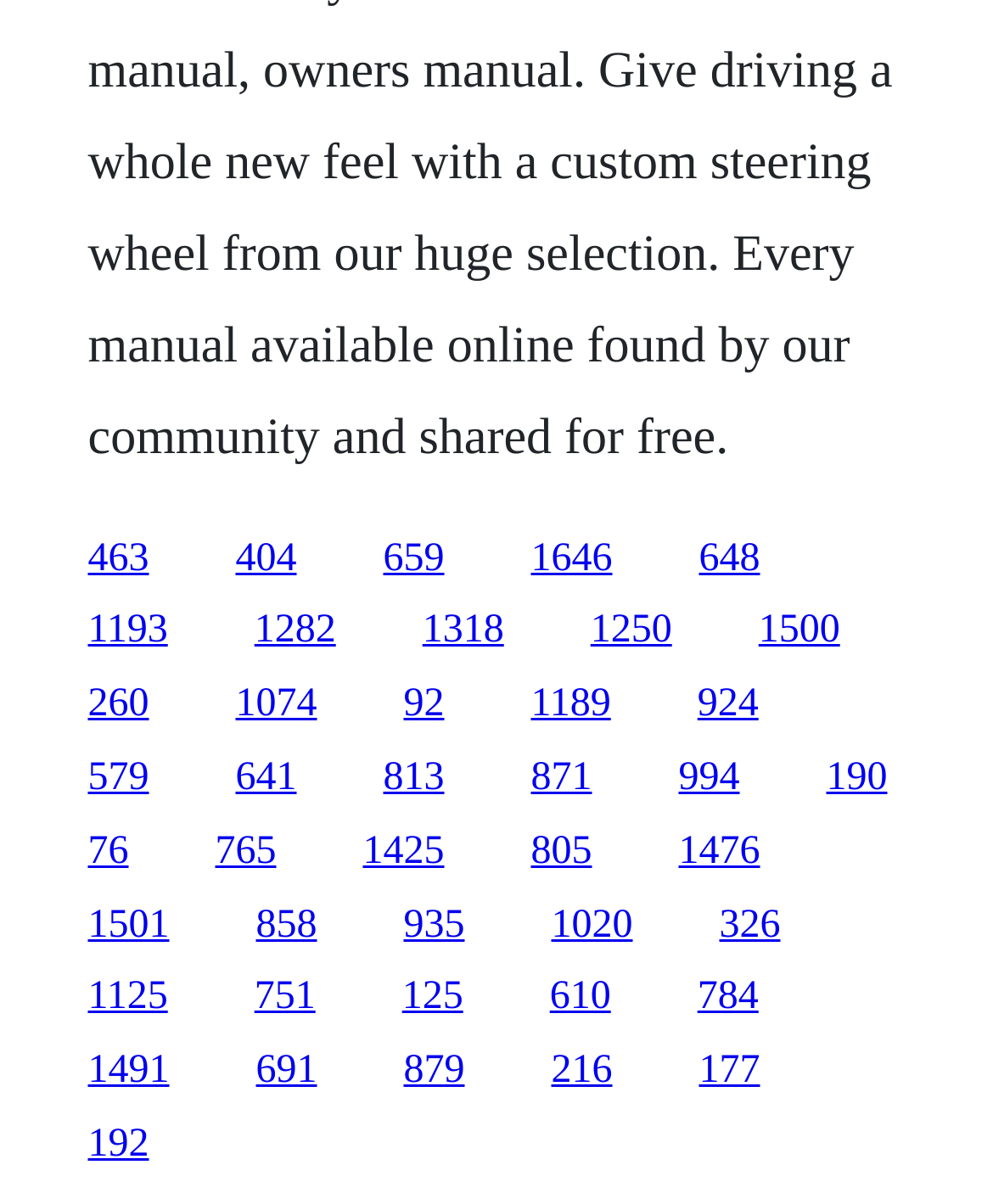Please find and report the bounding box coordinates of the element to click in order to perform the following action: "go to the third option". The coordinates should be expressed as four float numbers between 0 and 1, in the format [left, top, right, bottom].

[0.386, 0.445, 0.447, 0.481]